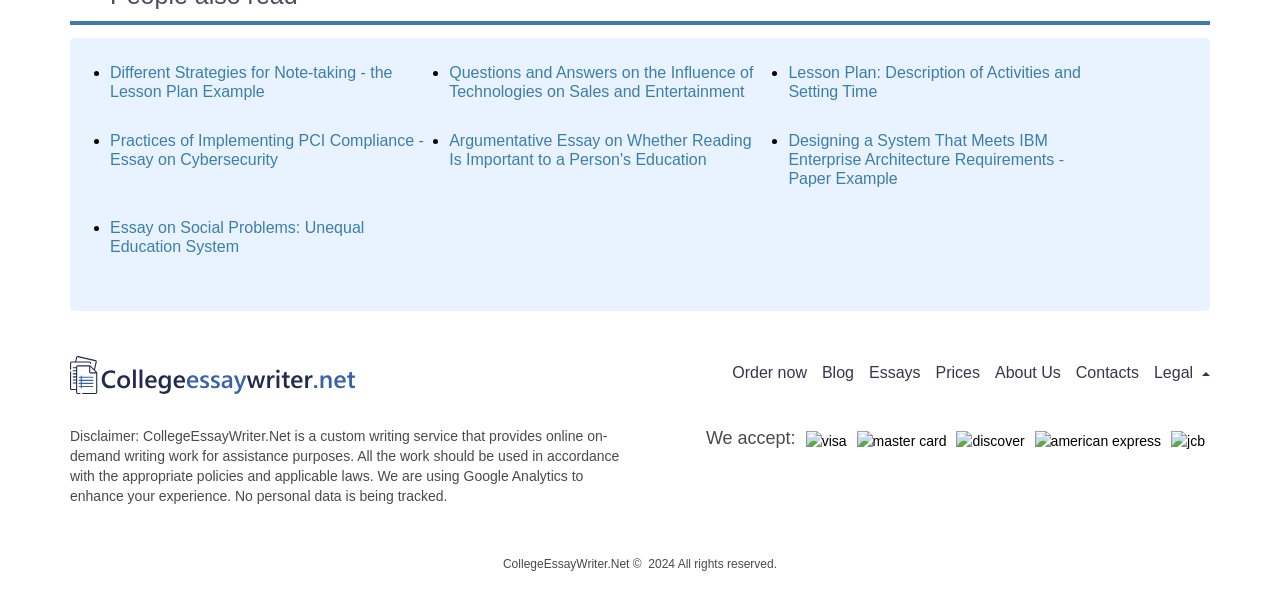Given the element description: "Instructor Profiles", predict the bounding box coordinates of this UI element. The coordinates must be four float numbers between 0 and 1, given as [left, top, right, bottom].

None